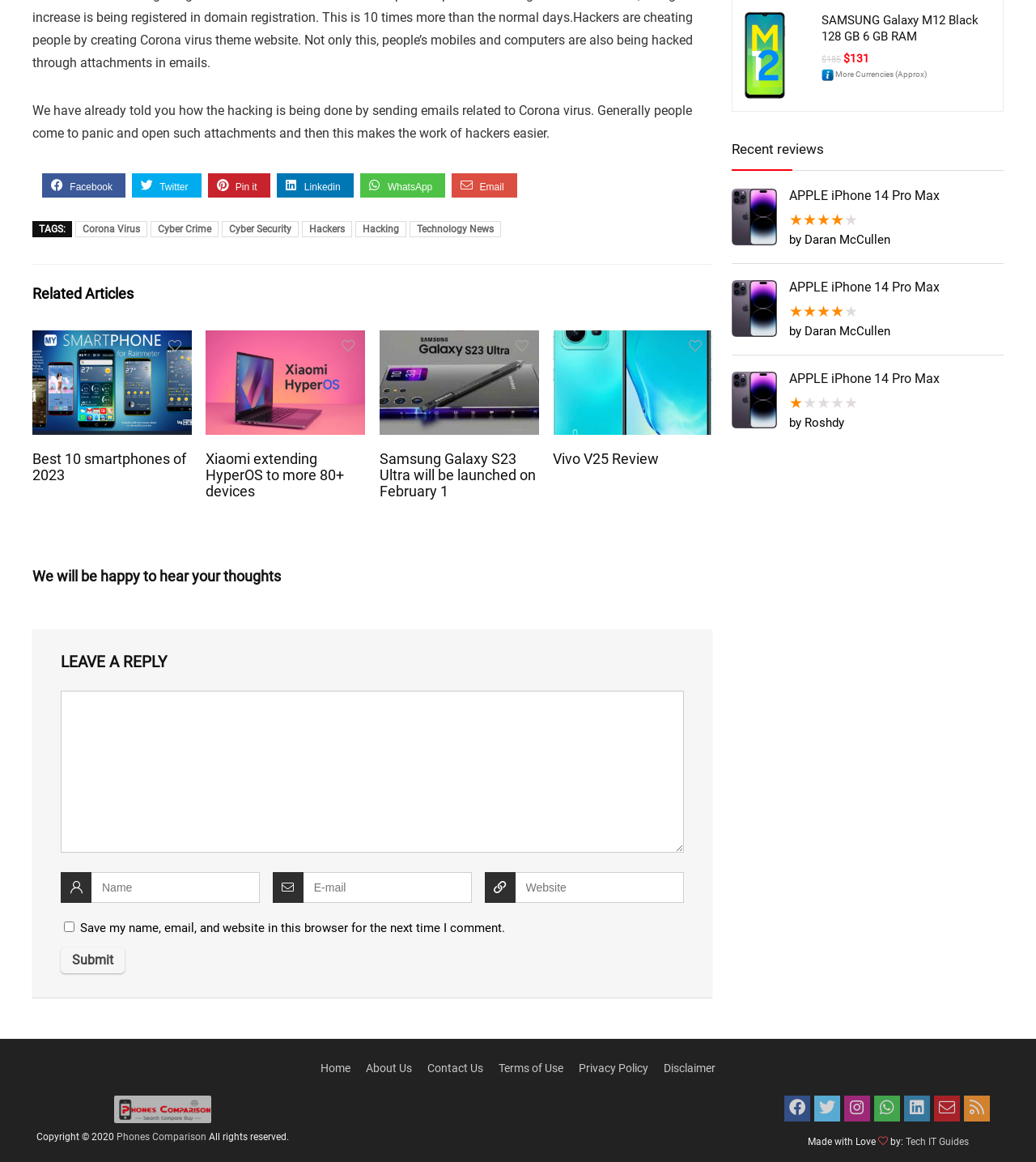How many related articles are shown?
Based on the image content, provide your answer in one word or a short phrase.

4